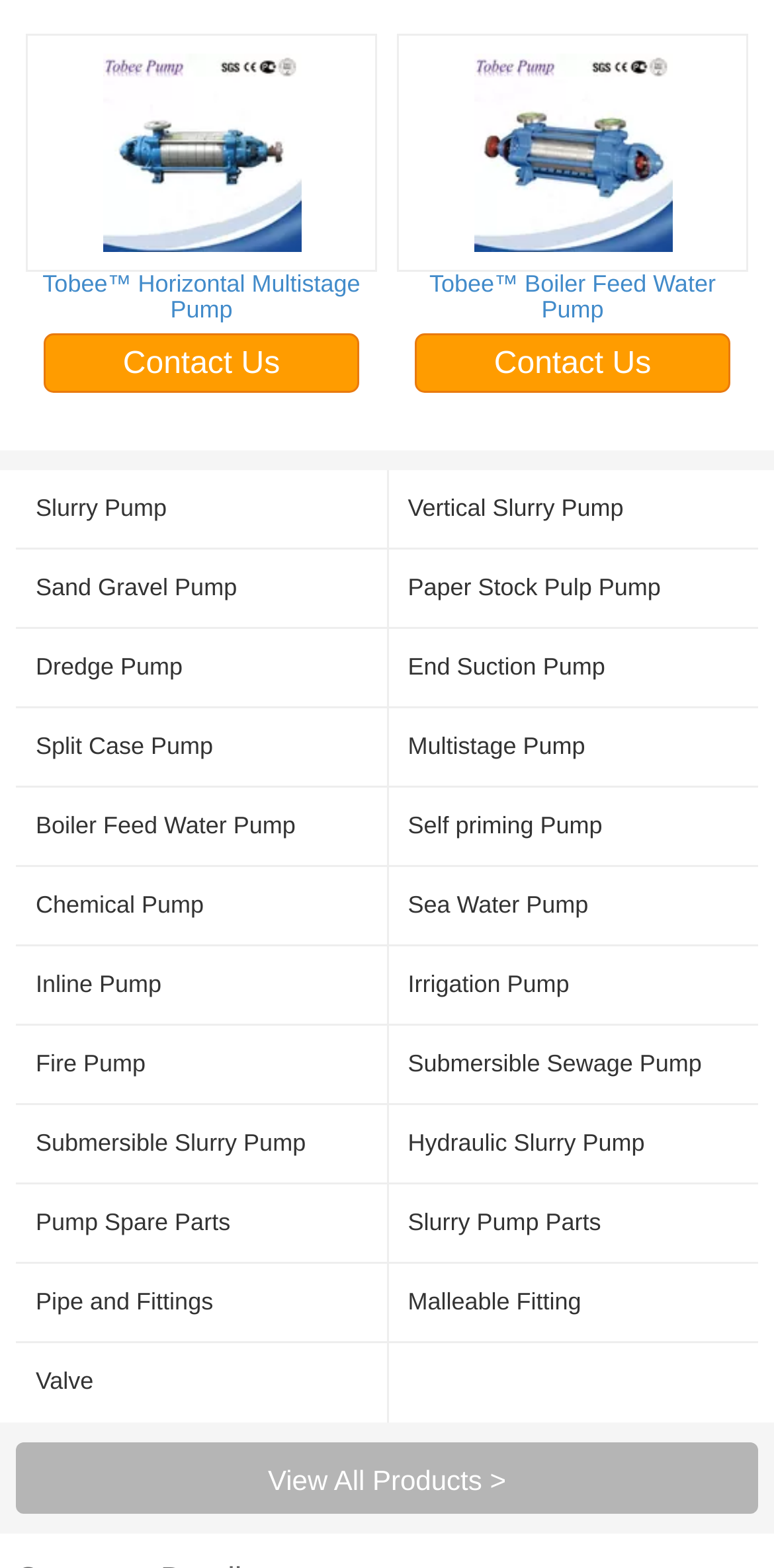Identify and provide the bounding box coordinates of the UI element described: "Toggle search field". The coordinates should be formatted as [left, top, right, bottom], with each number being a float between 0 and 1.

None